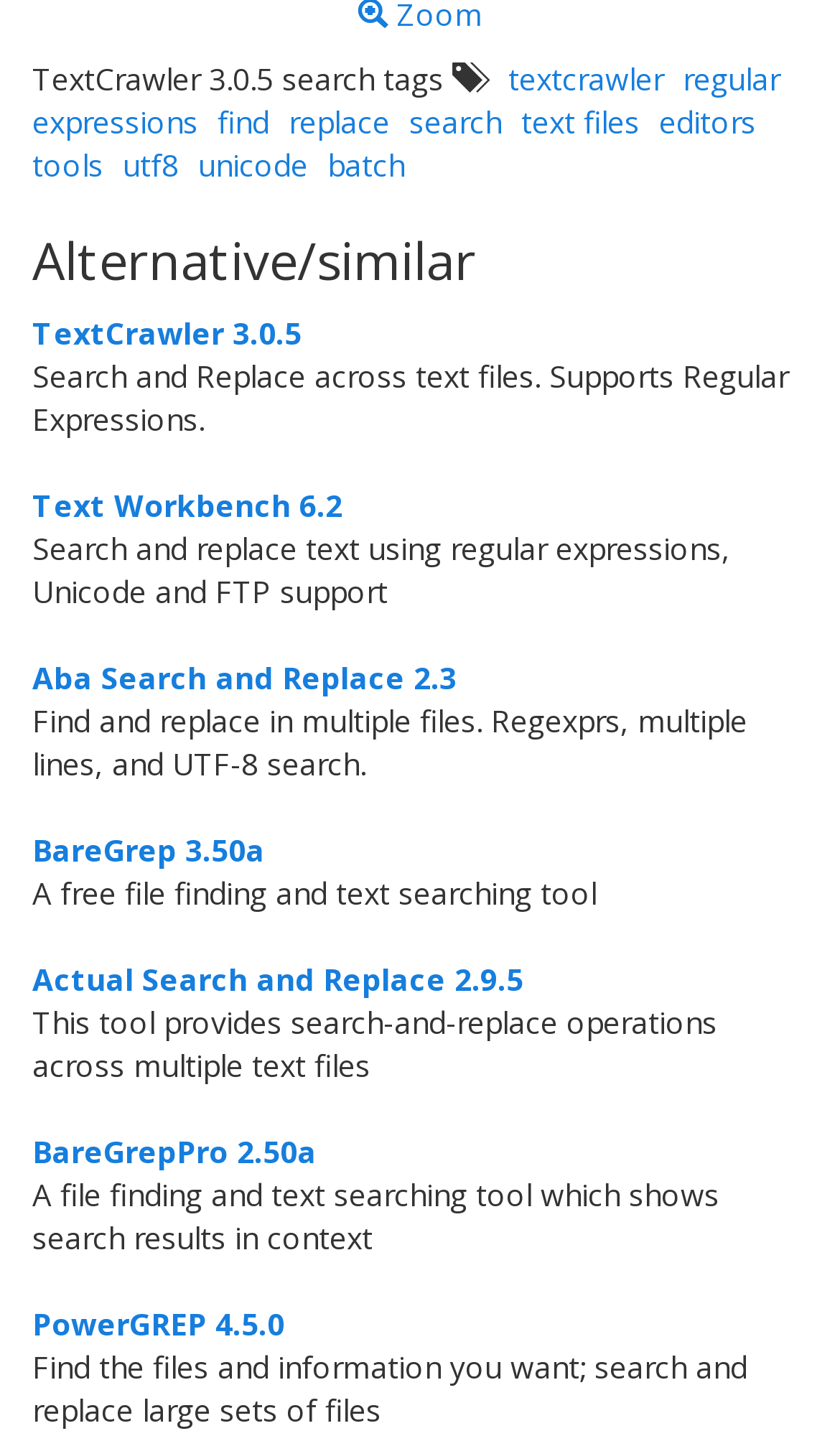What is the name of the first alternative tool?
Please give a detailed and thorough answer to the question, covering all relevant points.

I looked at the first link under the 'Alternative/similar' heading, and it is labeled as 'TextCrawler 3.0.5'.